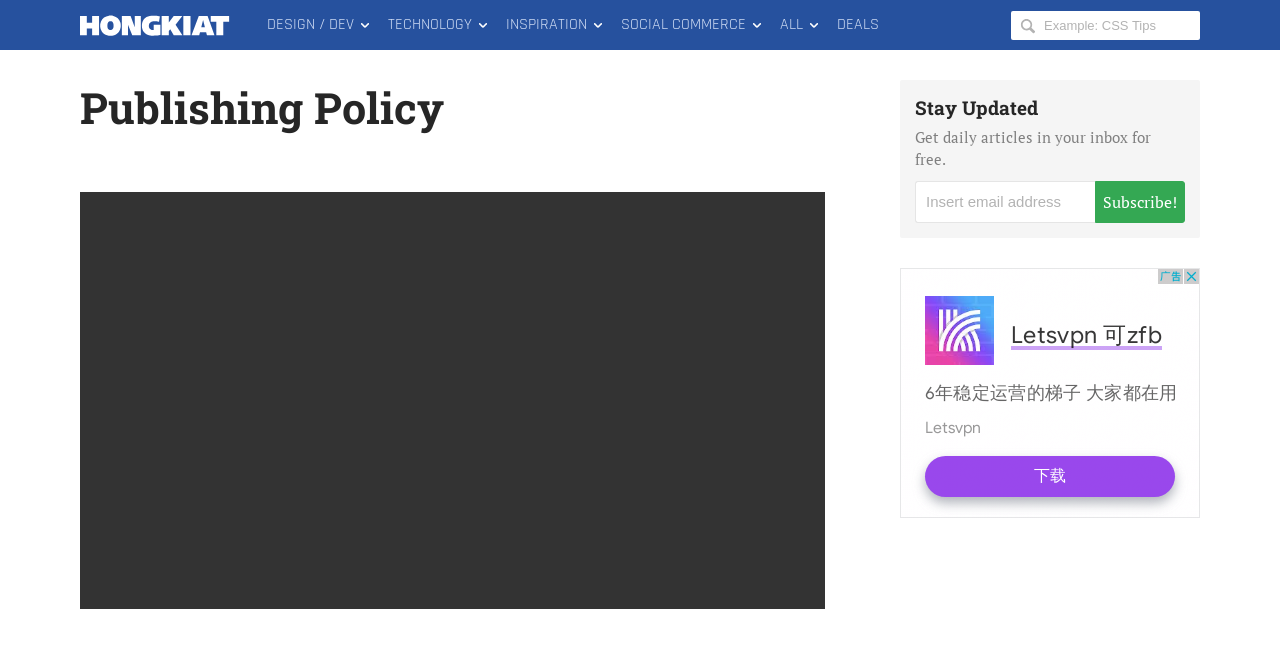Please respond in a single word or phrase: 
What is the call-to-action for the email subscription?

Subscribe!